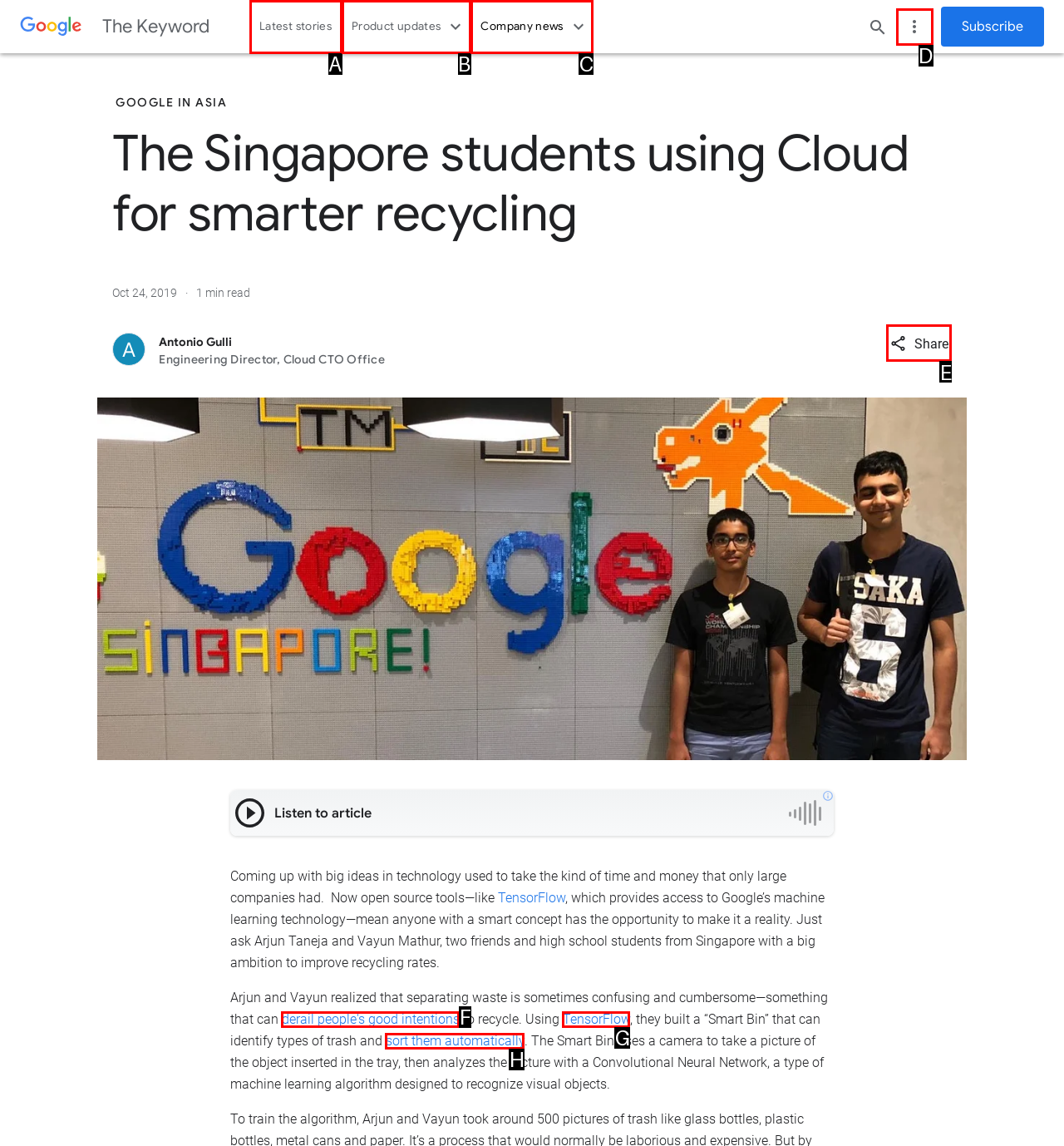Given the description: Jennifer Lawrence Telegram channel link, identify the HTML element that fits best. Respond with the letter of the correct option from the choices.

None